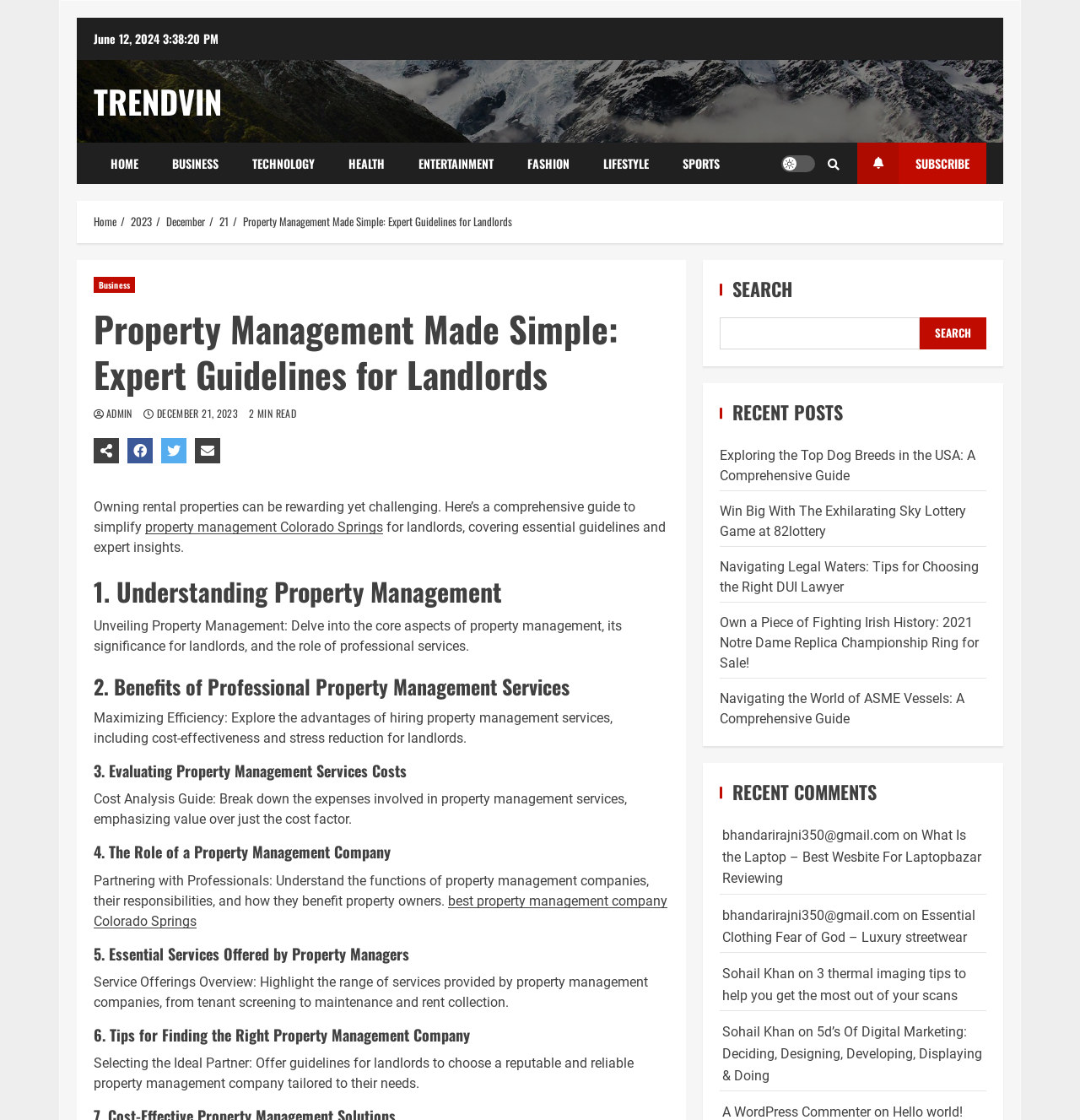Use a single word or phrase to answer the question: 
What is the purpose of the search bar?

To search the website